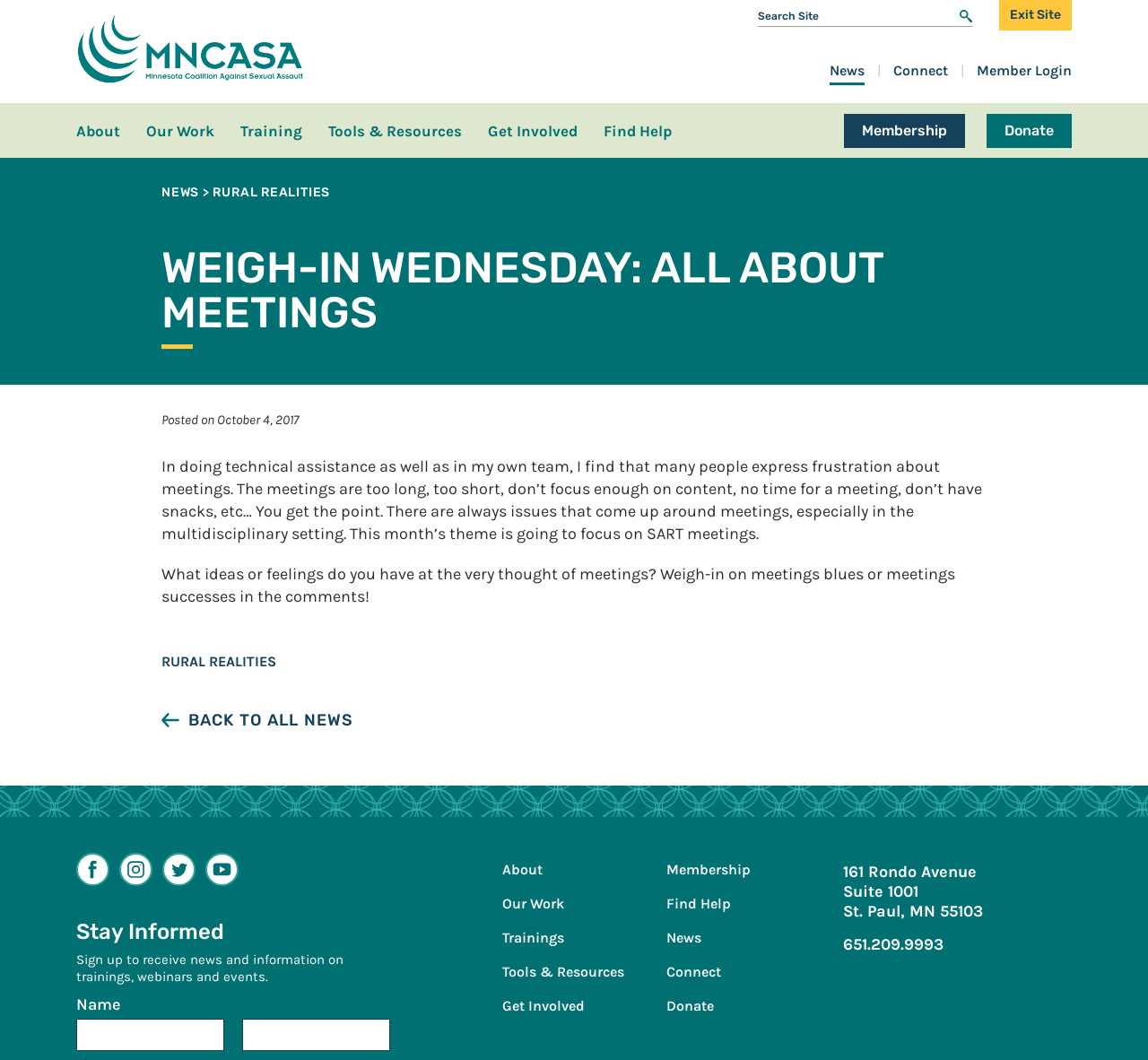Specify the bounding box coordinates of the area to click in order to follow the given instruction: "Read the latest news."

[0.723, 0.06, 0.753, 0.081]